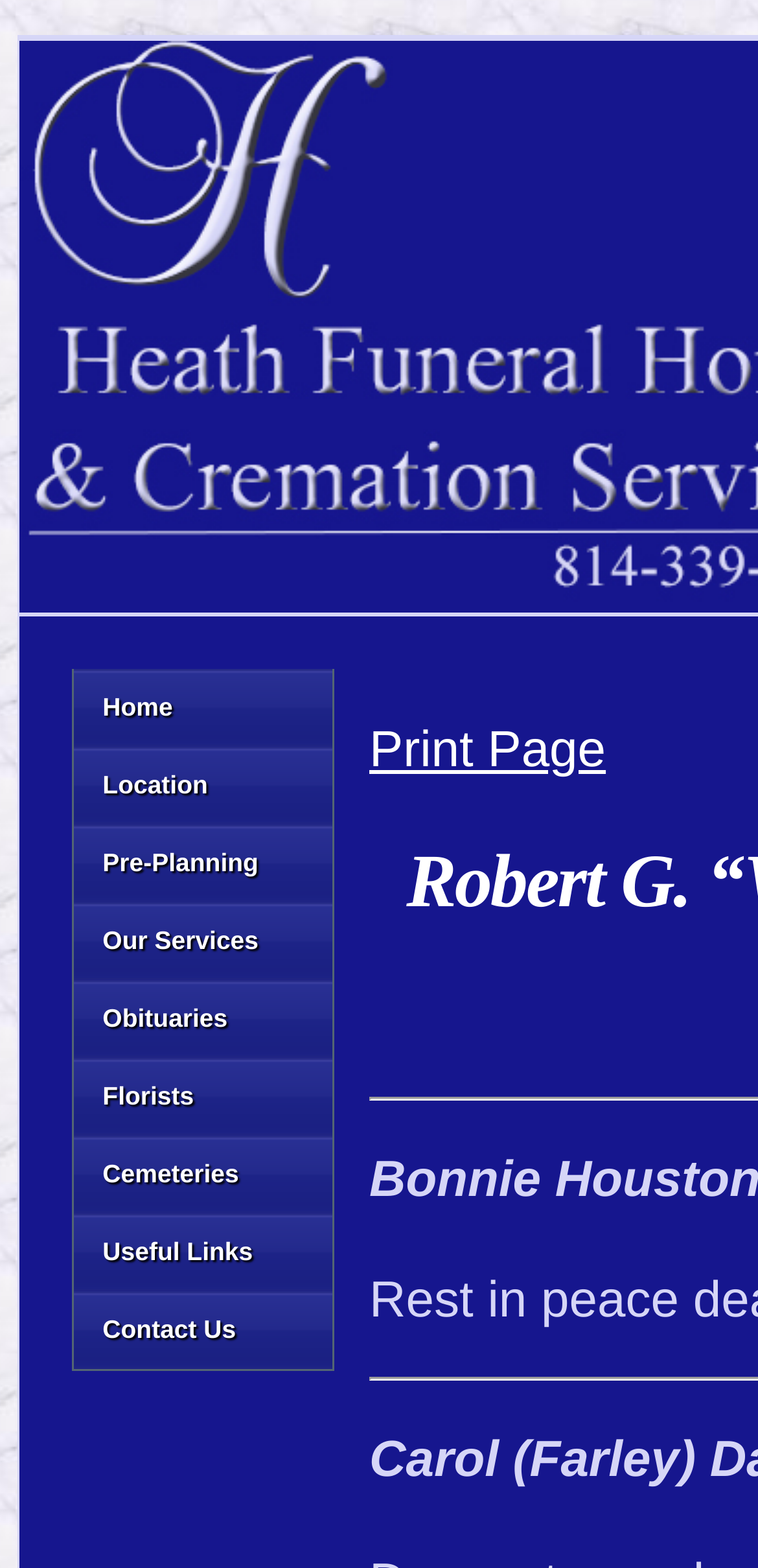Offer an extensive depiction of the webpage and its key elements.

The webpage is dedicated to Robert G. "Weasel" Uebele's guestbook entries. At the top left of the page, there is a navigation menu consisting of 9 links: "Home", "Location", "Pre-Planning", "Our Services", "Obituaries", "Florists", "Cemeteries", "Useful Links", and "Contact Us". These links are aligned horizontally and are positioned close to each other.

Below the navigation menu, there is a link "Print Page" located at the top center of the page. To the right of the "Print Page" link, there is a static text element containing a non-breaking space character.

There are no other UI elements or text content on the page besides these links and the static text element. The page seems to be a simple guestbook entry page with a basic navigation menu and a print option.